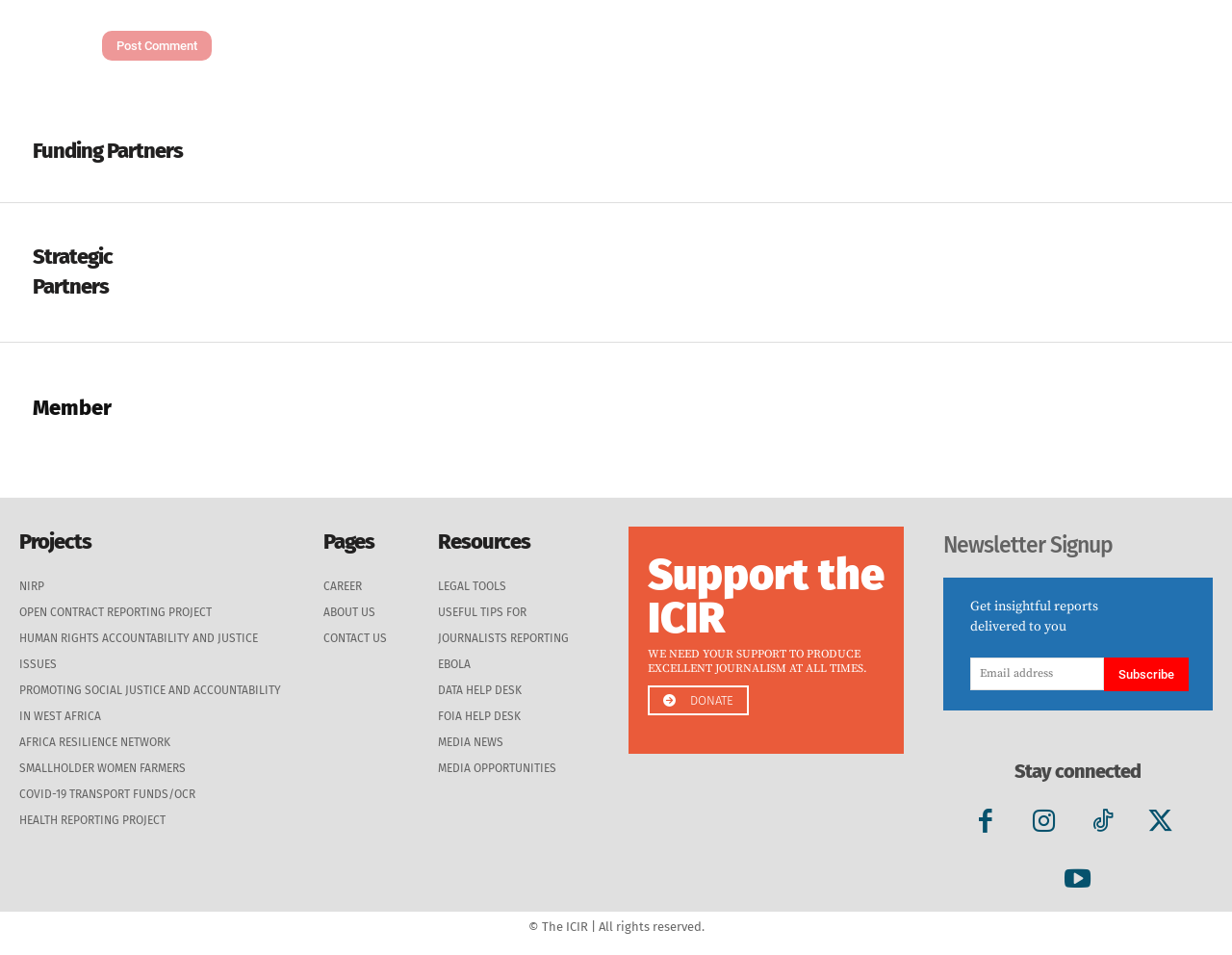Determine the bounding box coordinates of the clickable area required to perform the following instruction: "View projects". The coordinates should be represented as four float numbers between 0 and 1: [left, top, right, bottom].

[0.016, 0.611, 0.232, 0.638]